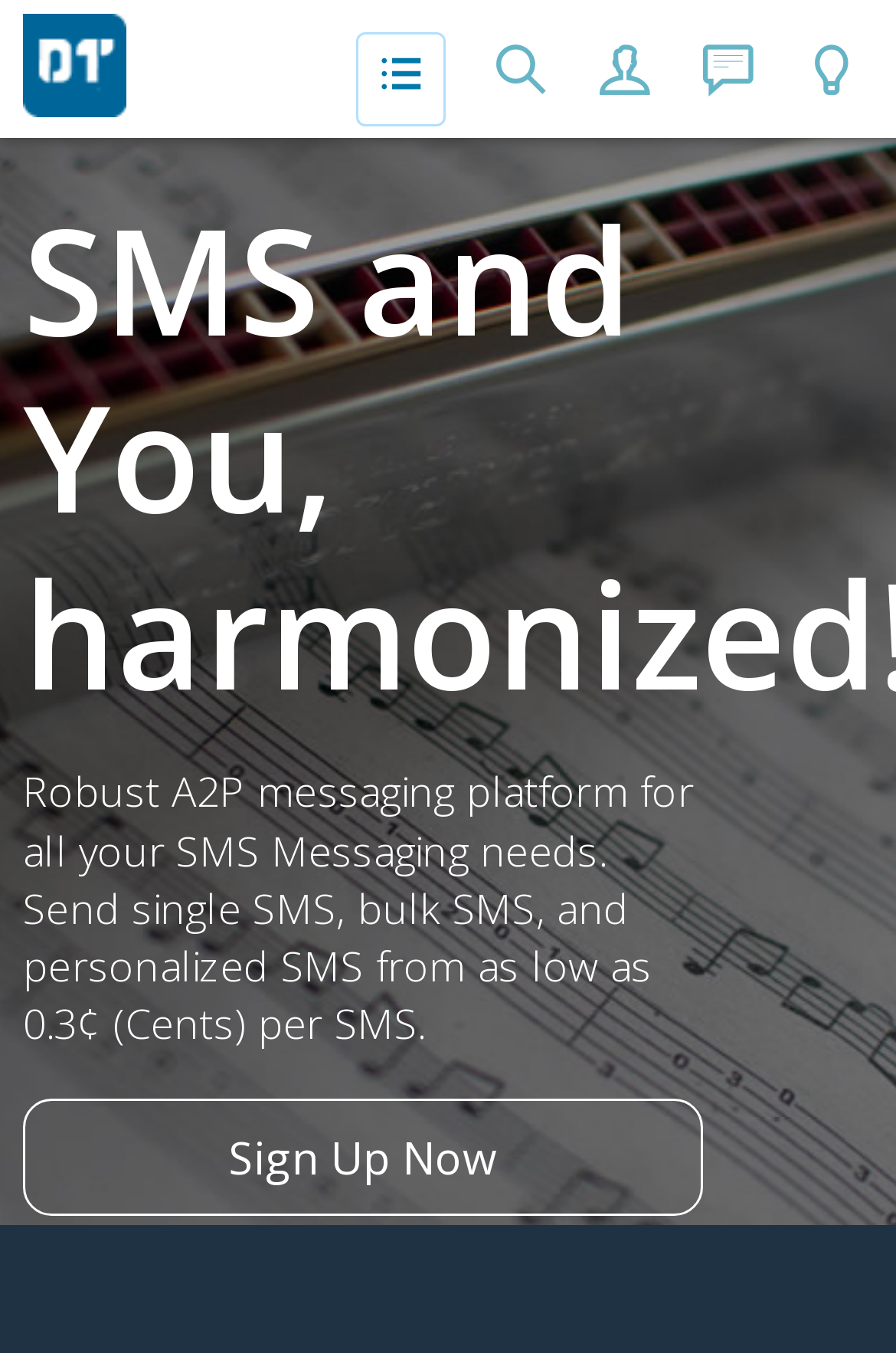For the following element description, predict the bounding box coordinates in the format (top-left x, top-left y, bottom-right x, bottom-right y). All values should be floating point numbers between 0 and 1. Description: Terms of Service

None